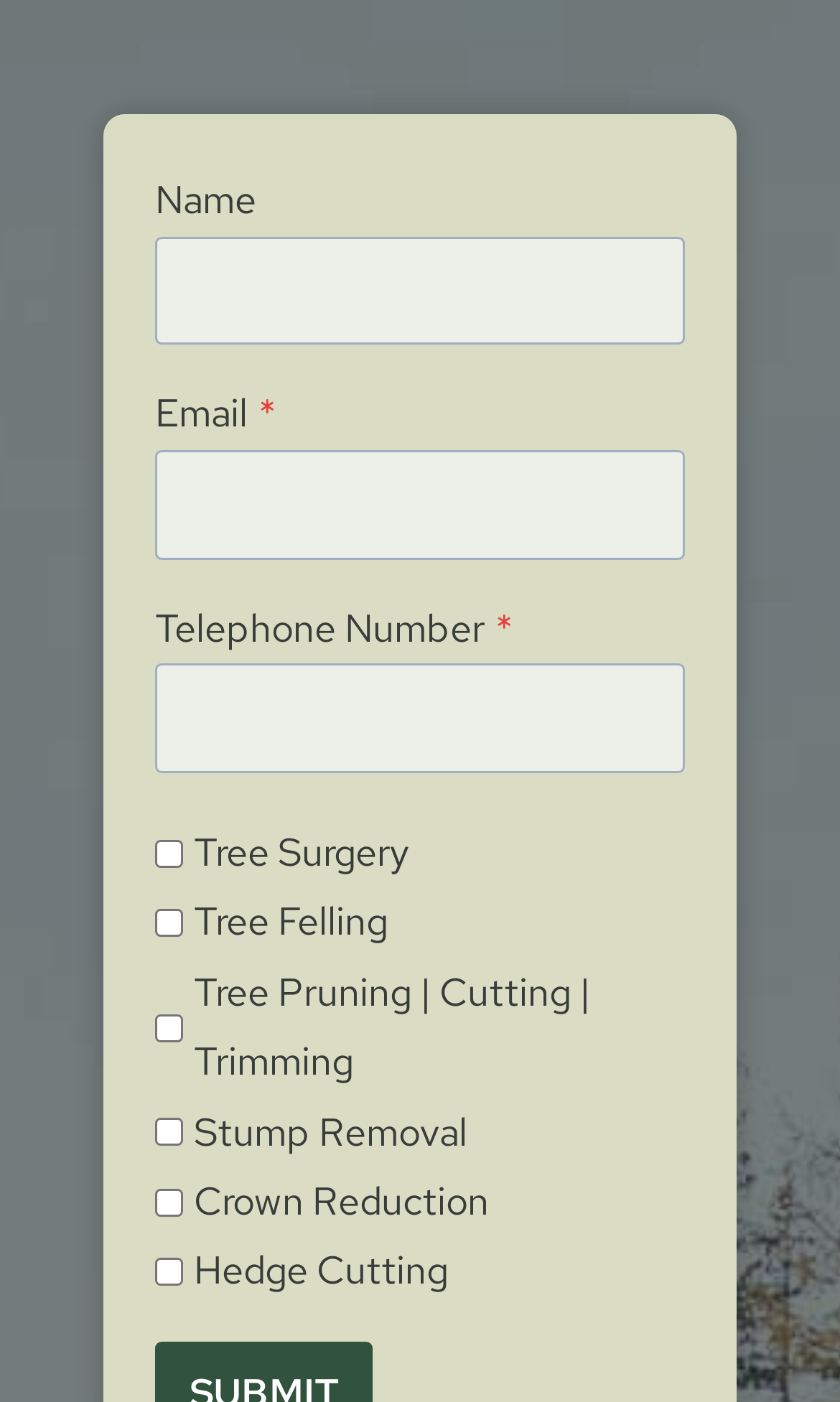What is the third field to fill in?
Make sure to answer the question with a detailed and comprehensive explanation.

The third field to fill in is 'Telephone Number' because it is the third text field that appears on the webpage, and it is labeled as 'Telephone Number' by the StaticText element.